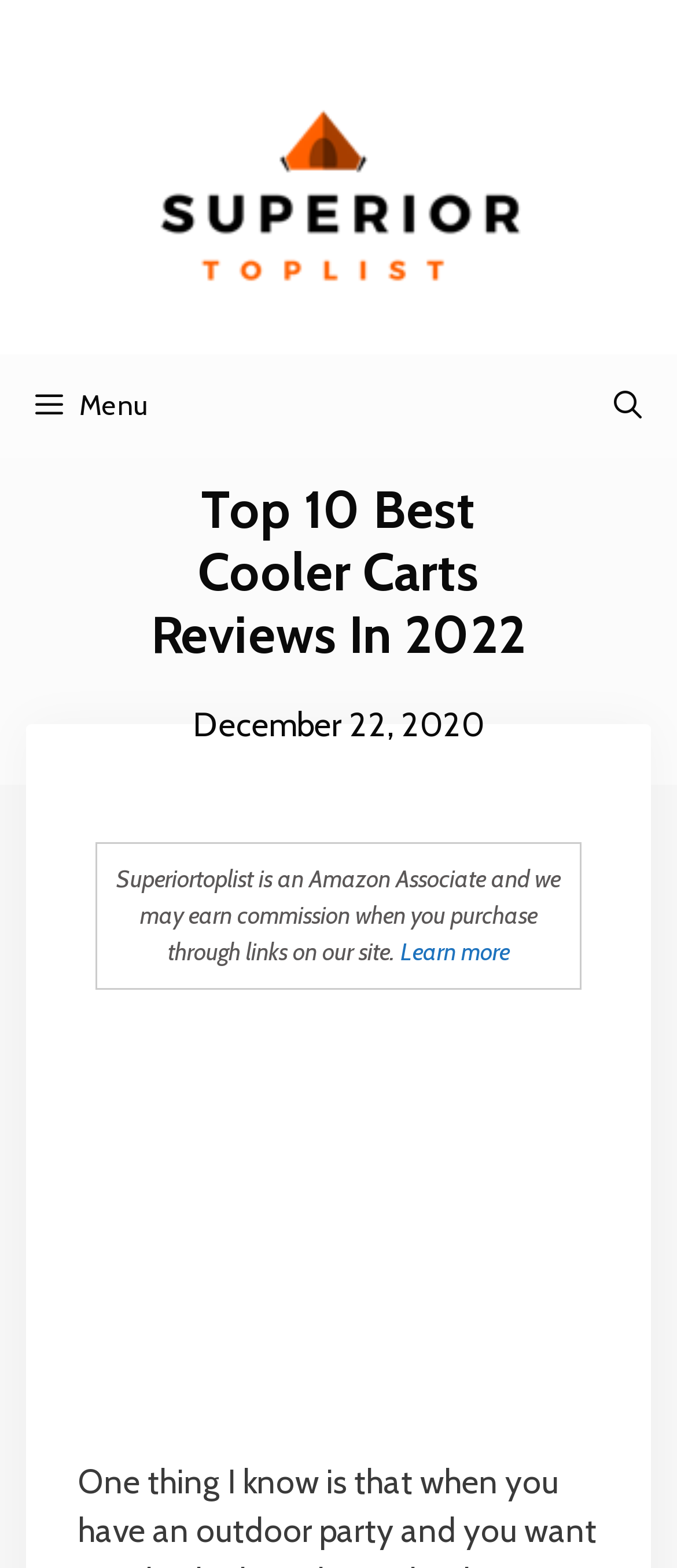Using the element description title="SuperiorTopList", predict the bounding box coordinates for the UI element. Provide the coordinates in (top-left x, top-left y, bottom-right x, bottom-right y) format with values ranging from 0 to 1.

[0.103, 0.109, 0.897, 0.135]